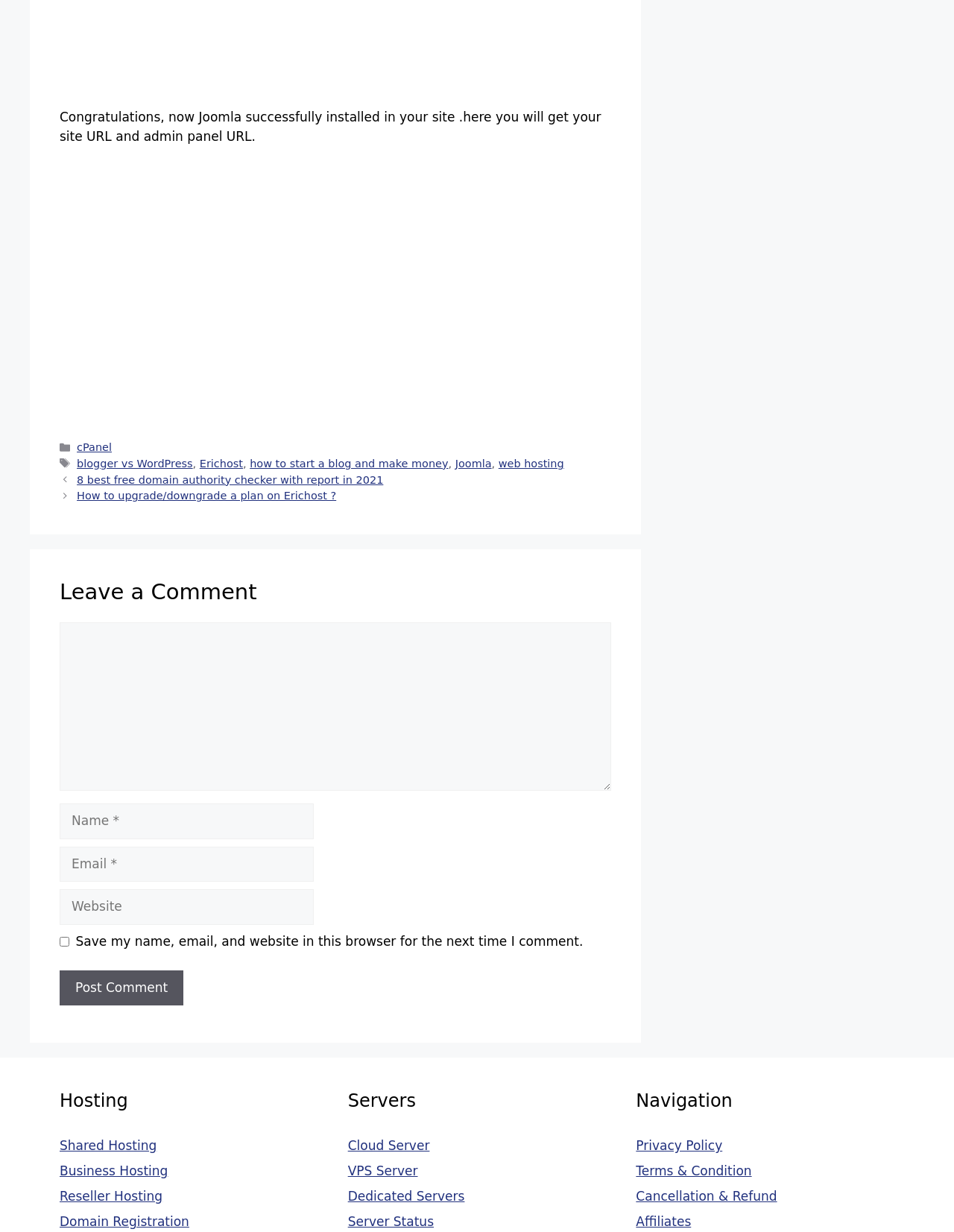Respond to the question below with a concise word or phrase:
What is the purpose of the navigation section?

Navigation